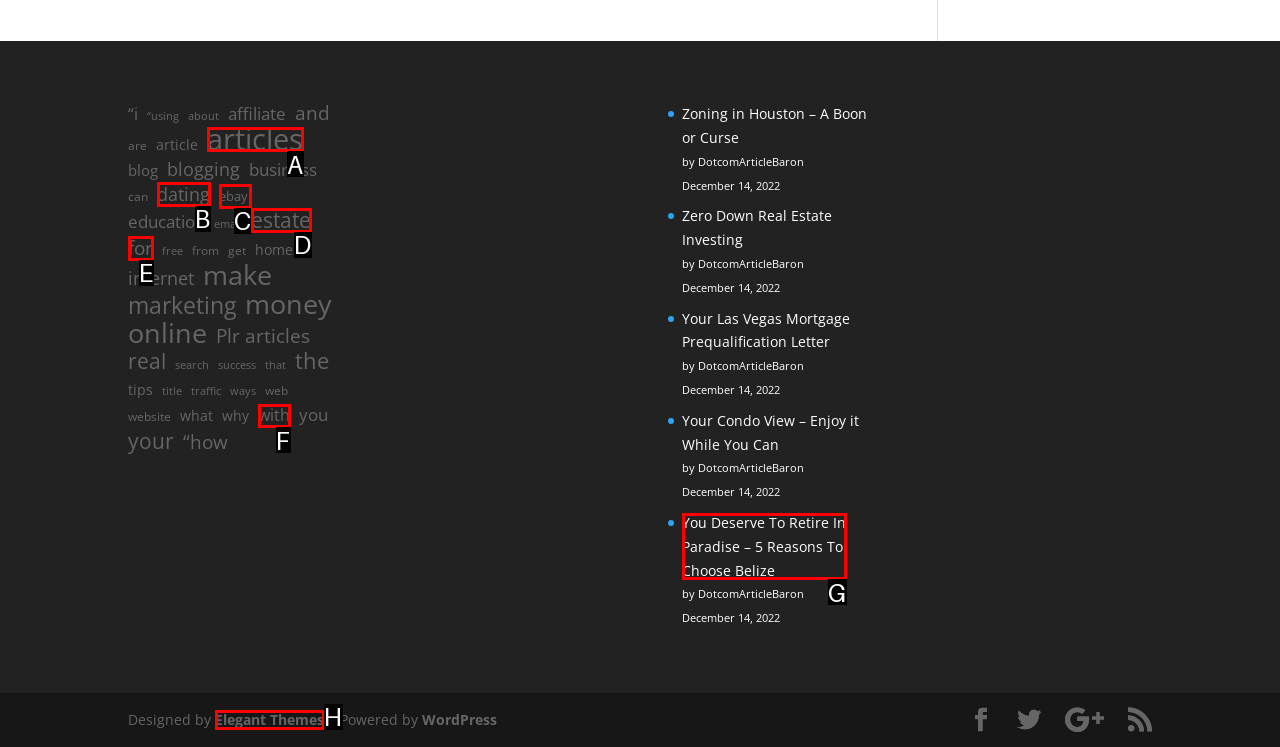Tell me which one HTML element I should click to complete the following task: Search Answer with the option's letter from the given choices directly.

None